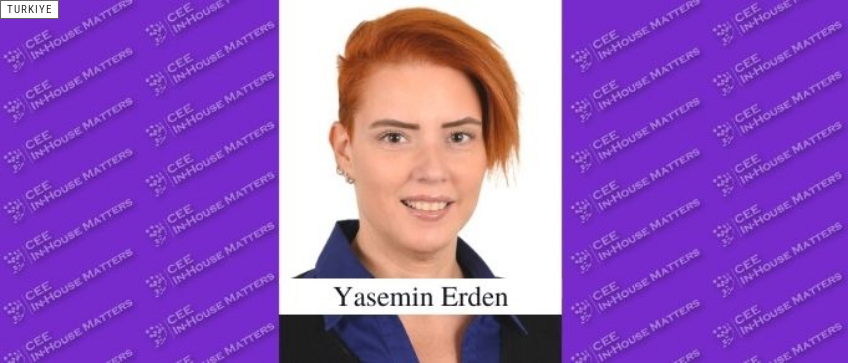What is Yasemin's profession?
Using the image as a reference, answer the question in detail.

The image description identifies Yasemin as a legal professional, specifically a Partner at Turunc, which indicates her profession is in the legal field.